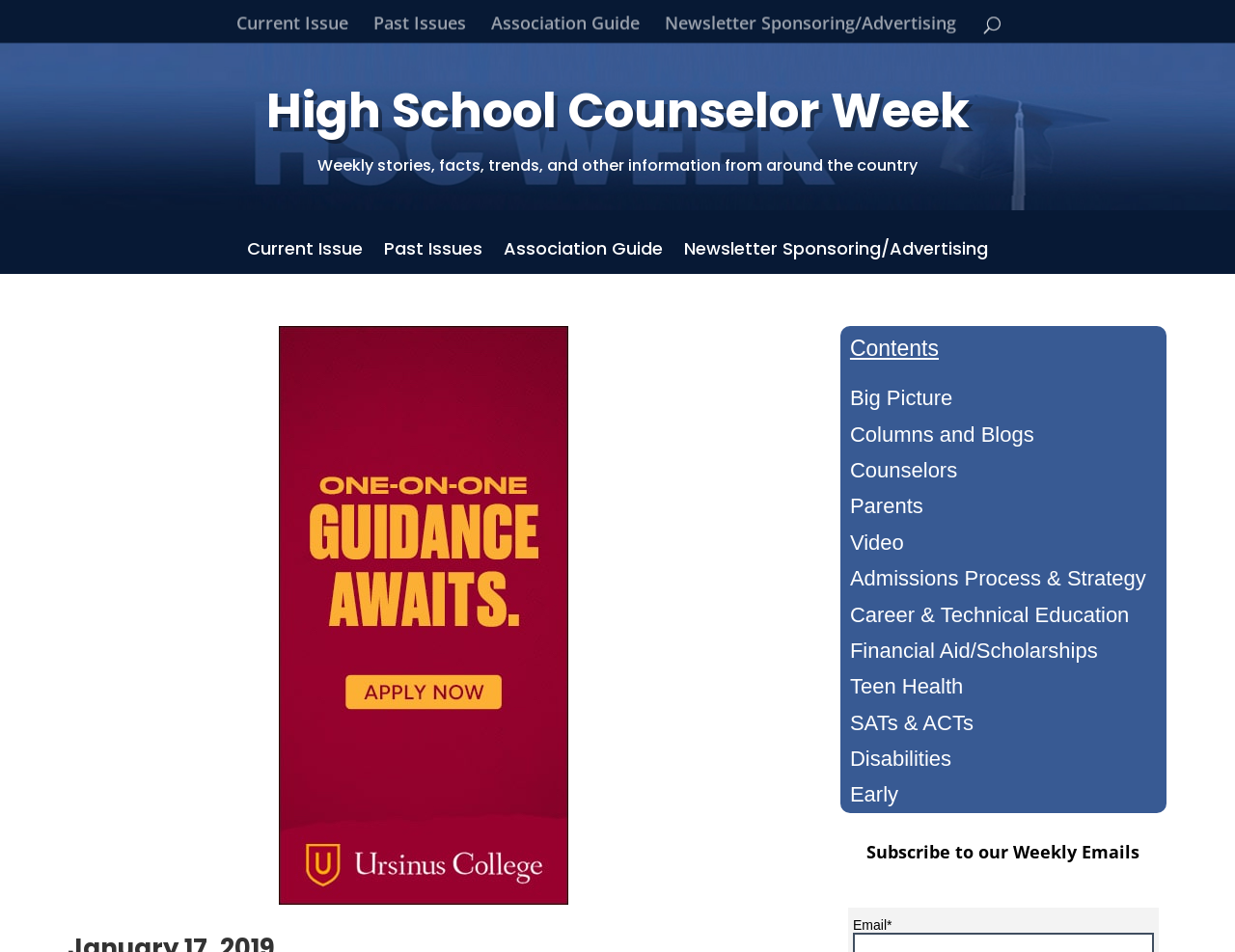How many links are available under 'Contents'?
Please use the image to provide a one-word or short phrase answer.

11